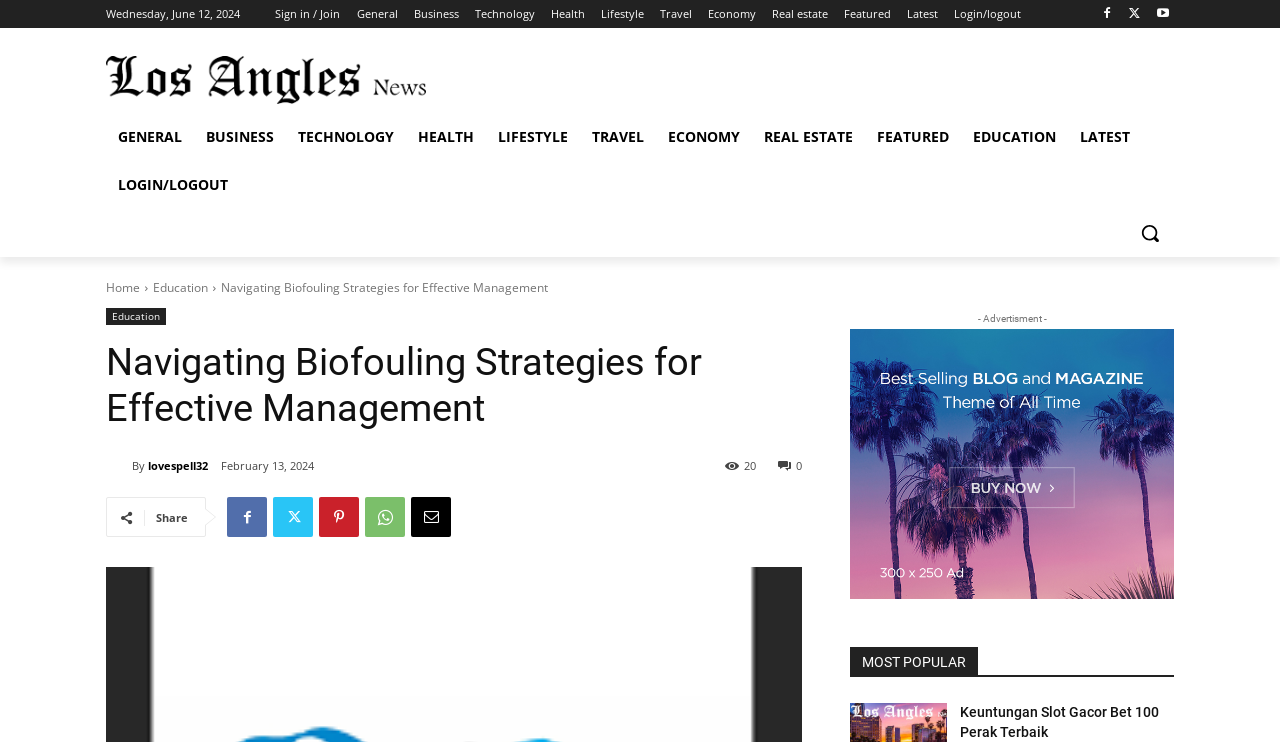What is the category of the article?
Answer the question with a detailed and thorough explanation.

I determined the category of the article by looking at the links above the article title, which include 'GENERAL', 'BUSINESS', 'TECHNOLOGY', etc. and found that 'EDUCATION' is one of the categories.